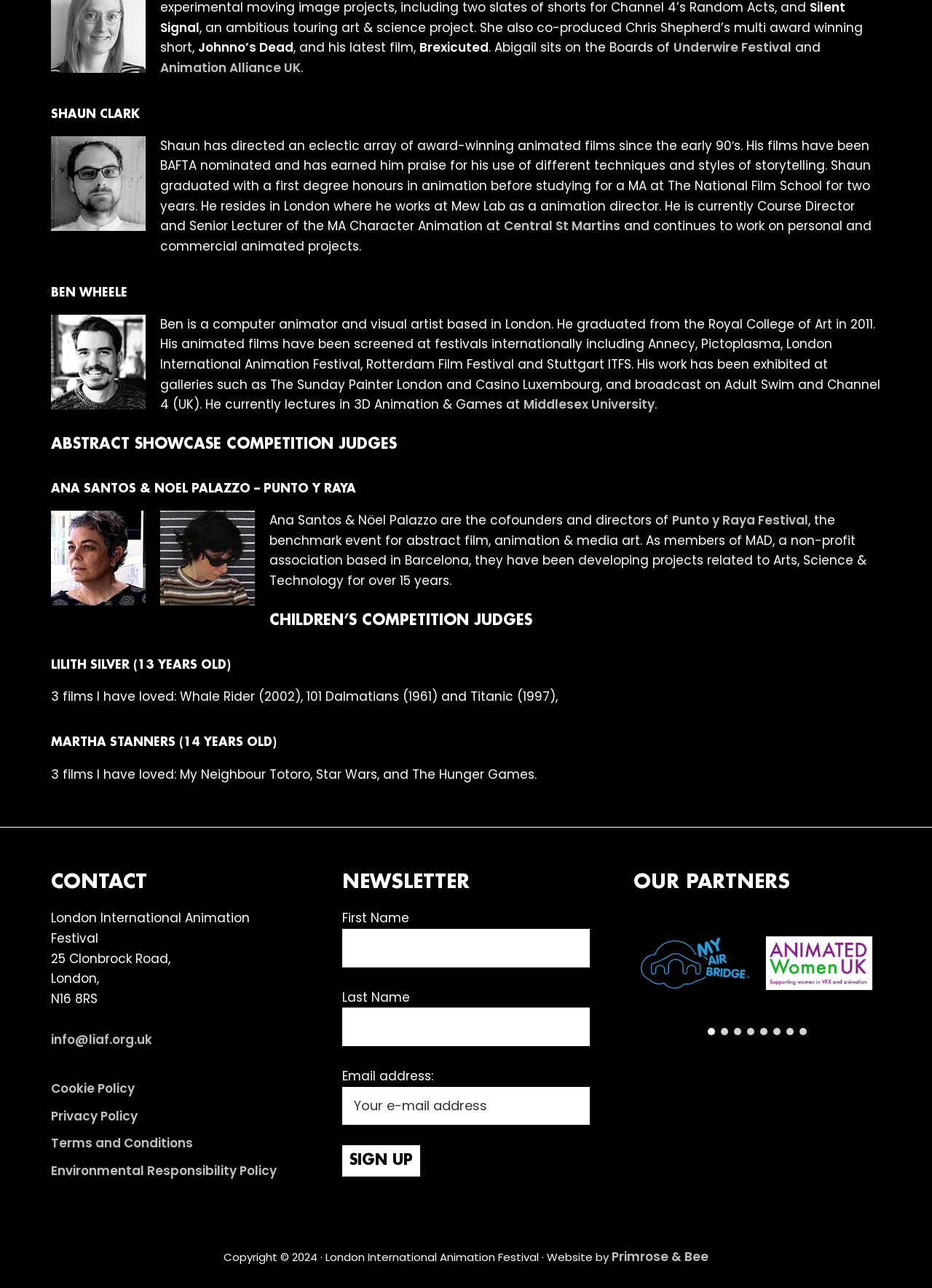Kindly determine the bounding box coordinates for the area that needs to be clicked to execute this instruction: "Enter your name in the input field".

None